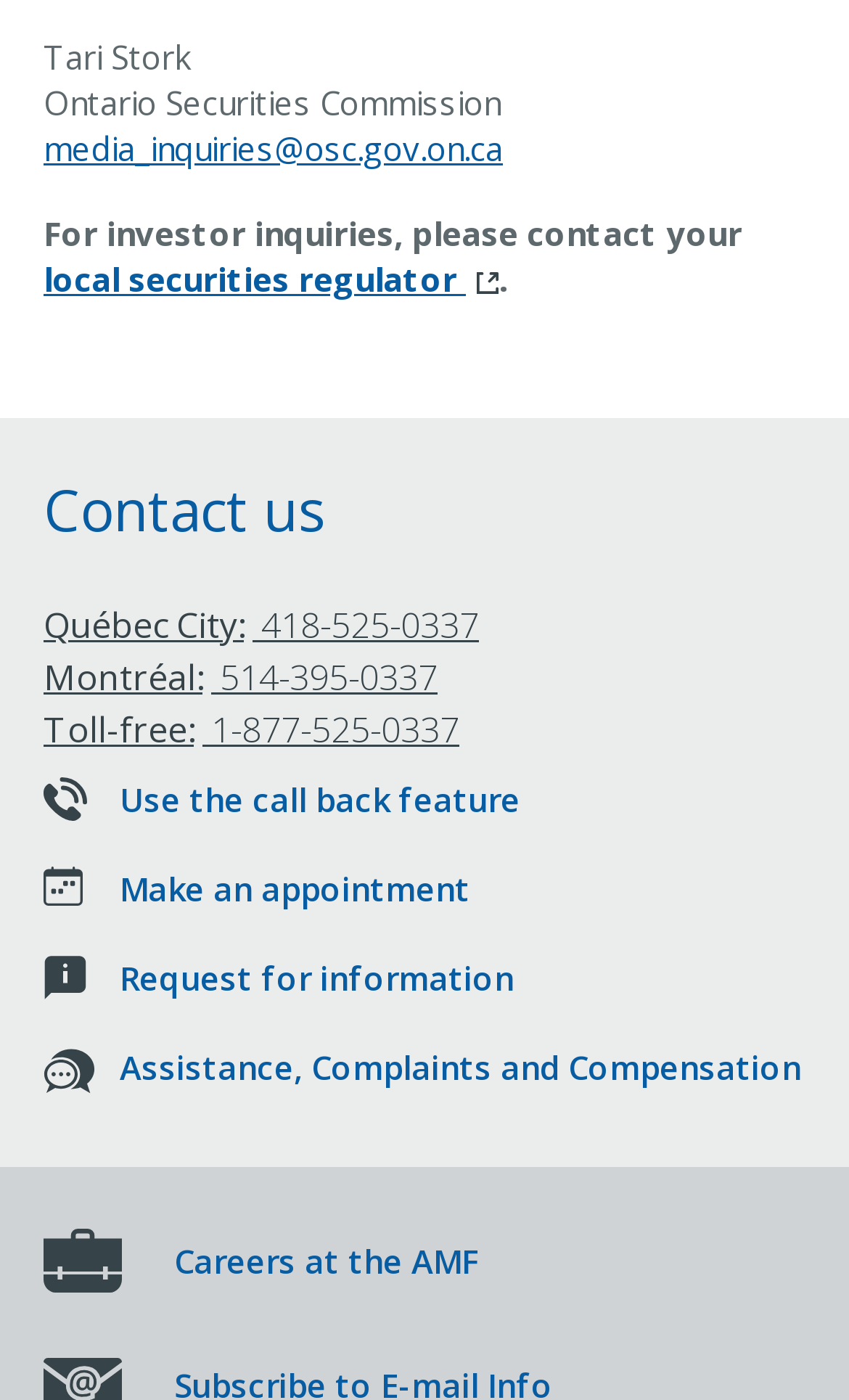Identify the bounding box coordinates of the region that should be clicked to execute the following instruction: "Send an email to media inquiries".

[0.051, 0.089, 0.592, 0.121]